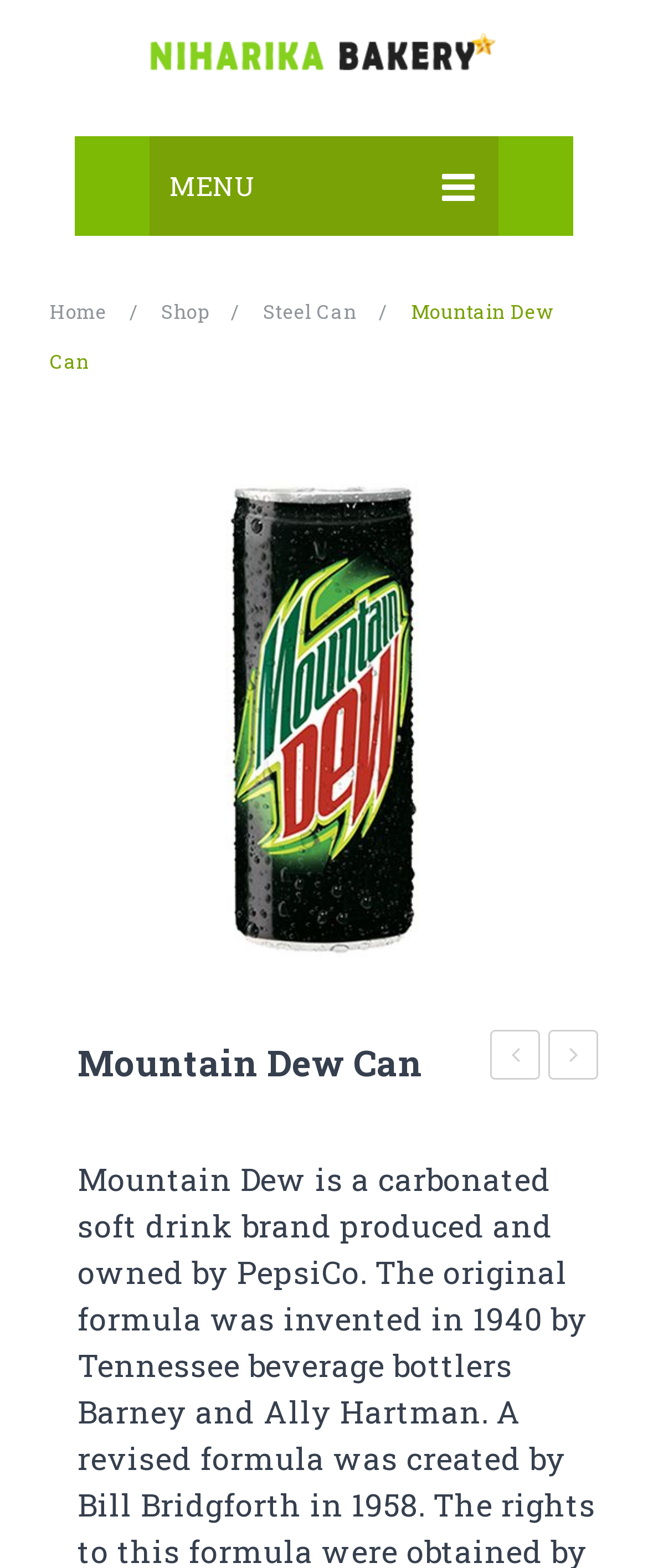Respond to the question with just a single word or phrase: 
Is there a search function on the page?

No